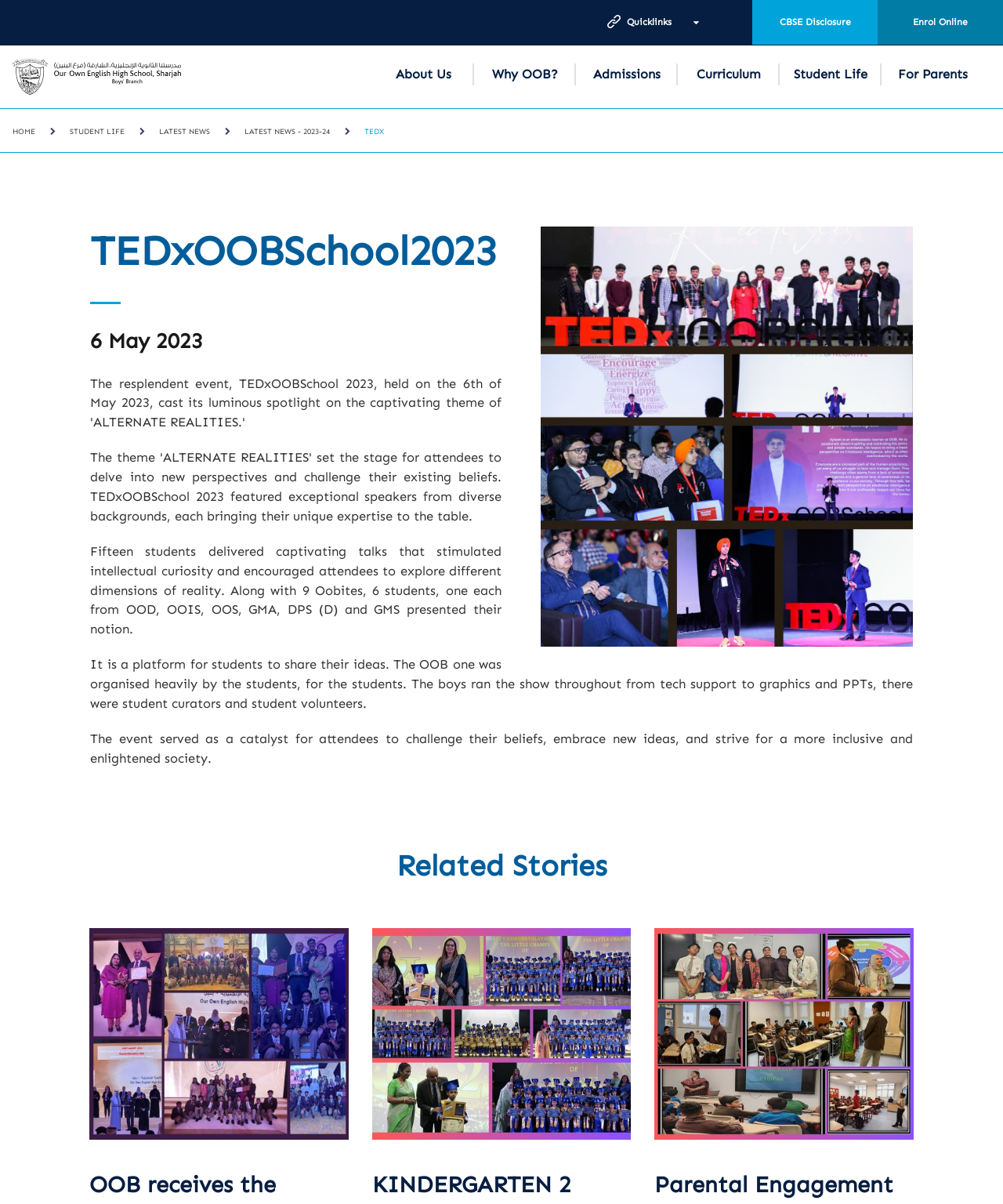Consider the image and give a detailed and elaborate answer to the question: 
How many images are on the webpage?

I counted the images on the webpage, which are the 'TEDx' image, the 'Khalifa' image, the 'KG2 Graduation' image, and the 'Parental engagement' image. There are 4 images in total.